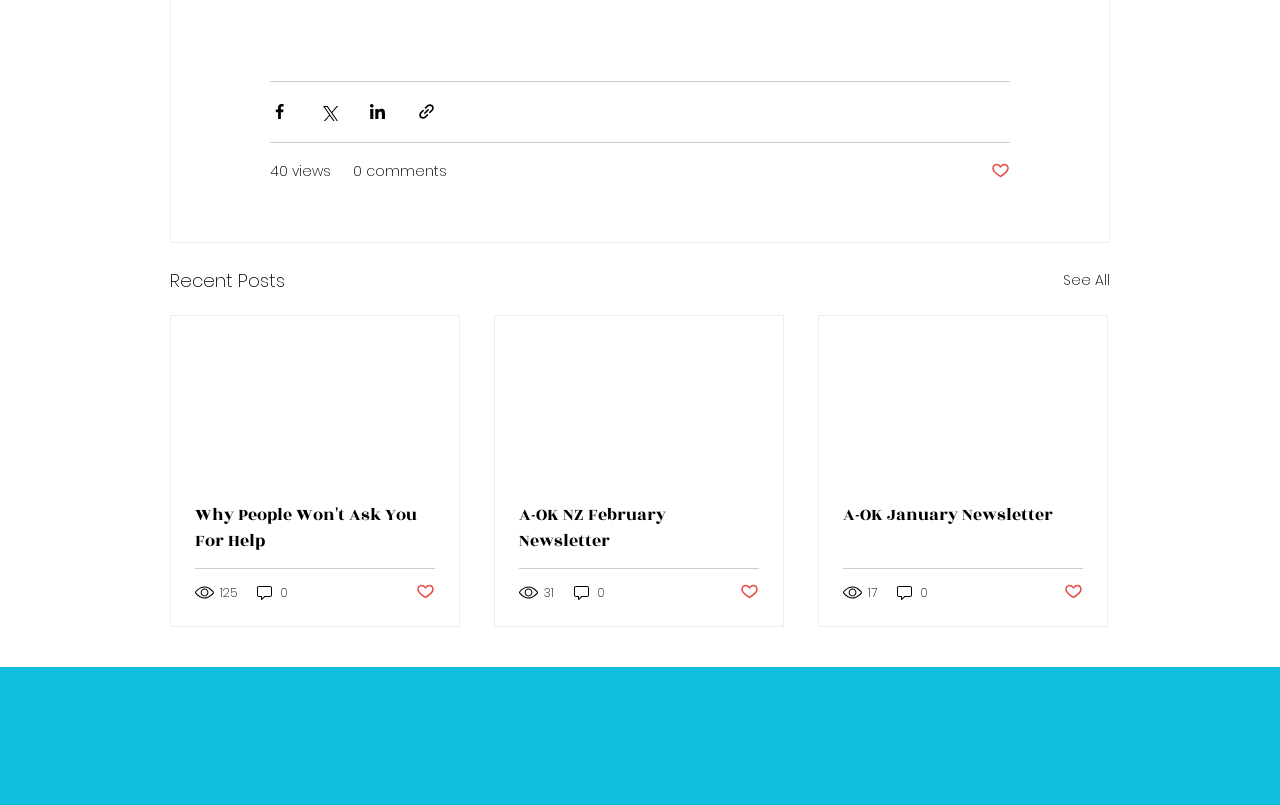Give a concise answer of one word or phrase to the question: 
What is the common feature of the buttons with the heart icon?

Post not marked as liked